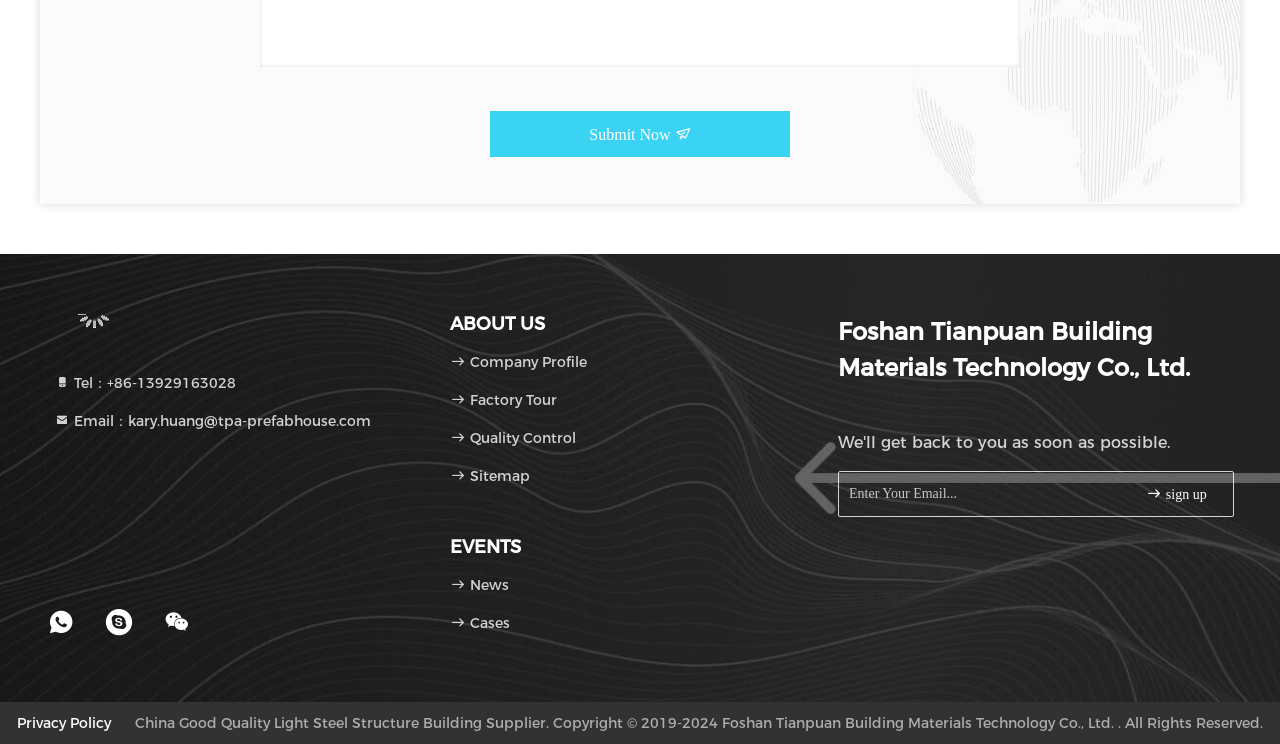Identify the bounding box coordinates of the area that should be clicked in order to complete the given instruction: "Sign up". The bounding box coordinates should be four float numbers between 0 and 1, i.e., [left, top, right, bottom].

[0.888, 0.652, 0.951, 0.676]